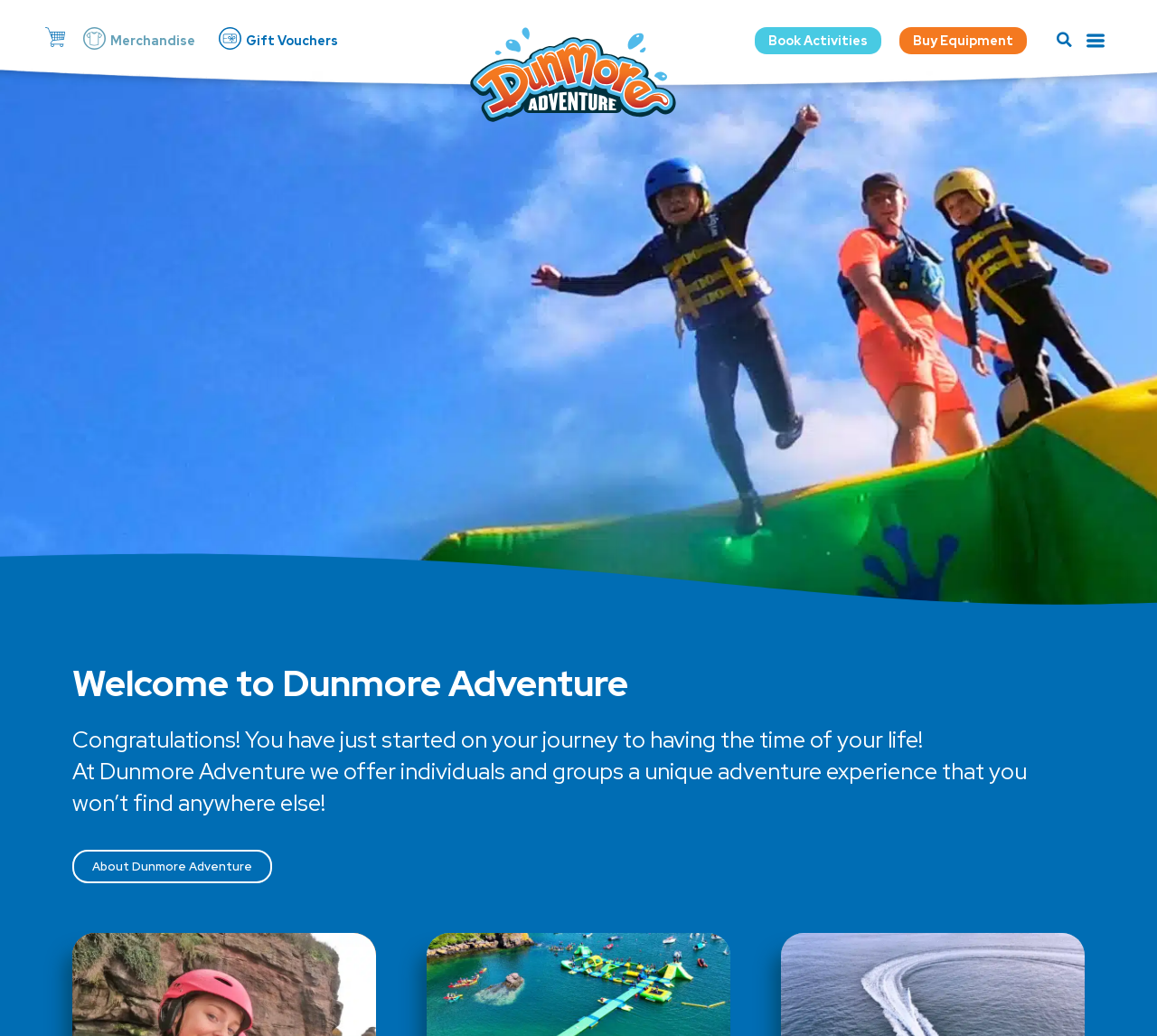What is the congratulatory message for?
Answer the question with a detailed explanation, including all necessary information.

I found a StaticText element with the text 'Congratulations! You have just started on your journey to having the time of your life!' which suggests that the congratulatory message is for starting an adventure at Dunmore Adventure Centre.